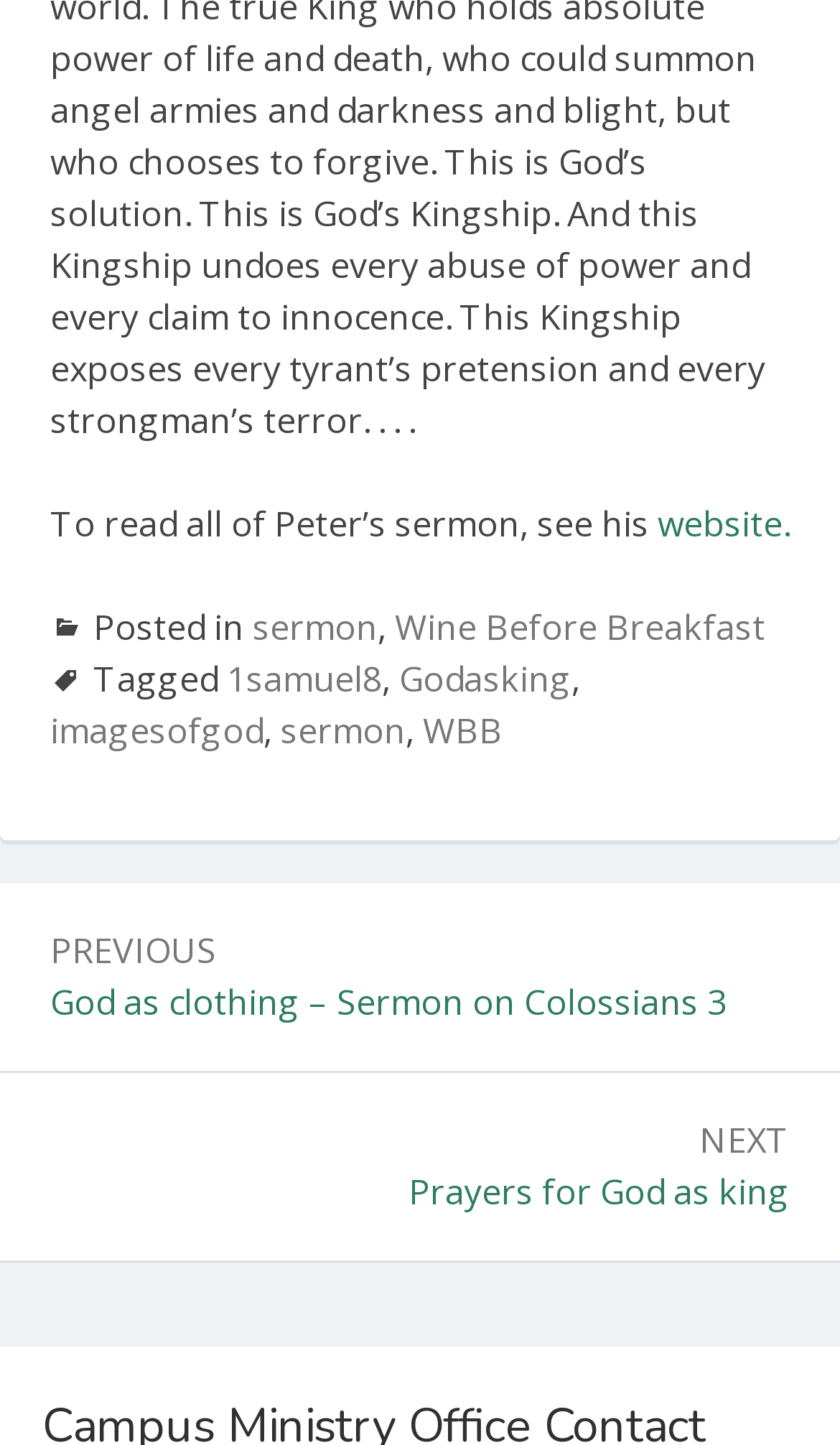Carefully observe the image and respond to the question with a detailed answer:
How many links are present in the footer section?

I counted the number of links present in the footer section, which includes 'sermon', 'Wine Before Breakfast', '1samuel8', 'Godasking', 'imagesofgod', 'sermon', and 'WBB', totaling 7 links.